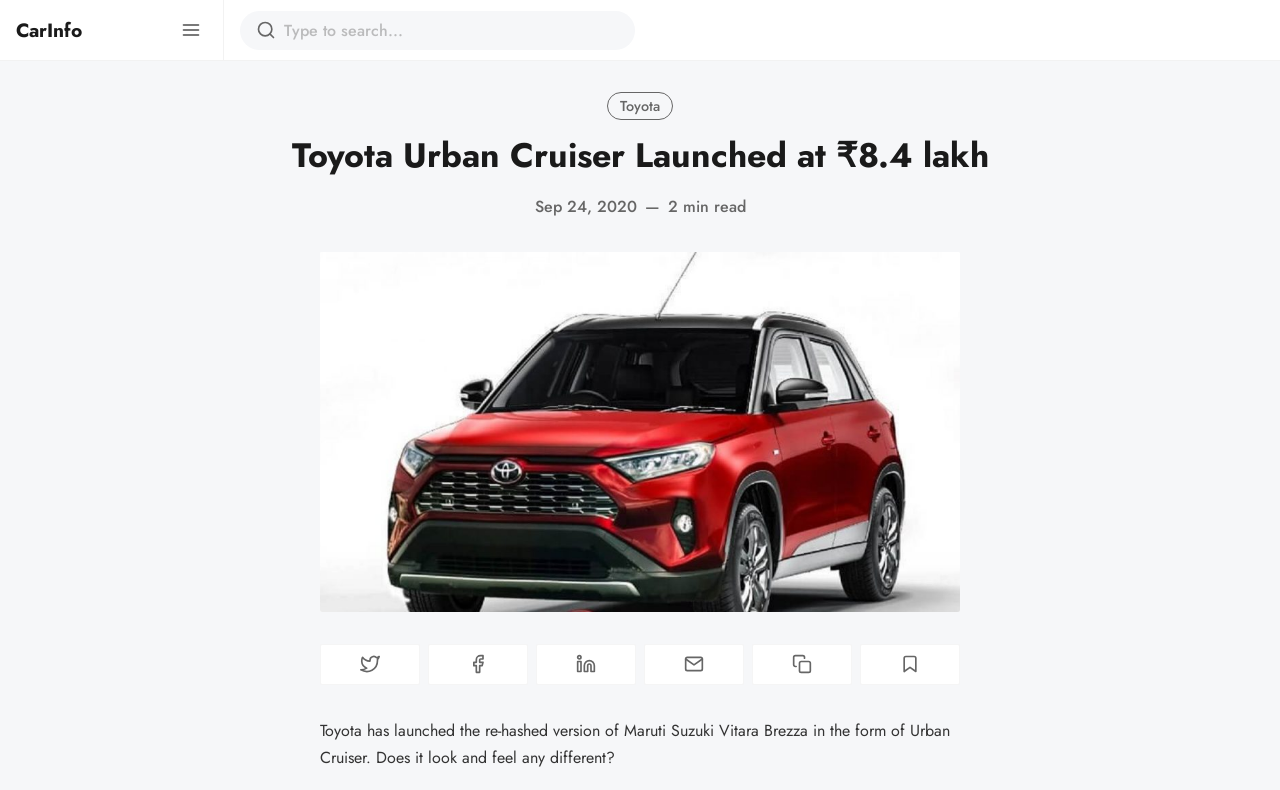Predict the bounding box coordinates of the area that should be clicked to accomplish the following instruction: "Search for something". The bounding box coordinates should consist of four float numbers between 0 and 1, i.e., [left, top, right, bottom].

[0.222, 0.023, 0.483, 0.053]